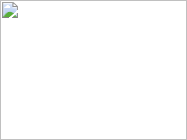Please give a concise answer to this question using a single word or phrase: 
What type of interface is suggested by the design?

Modern